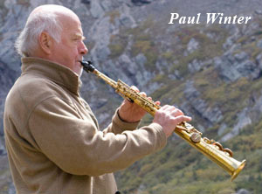Provide a one-word or one-phrase answer to the question:
What is the color of Paul Winter's sweater?

Light colored